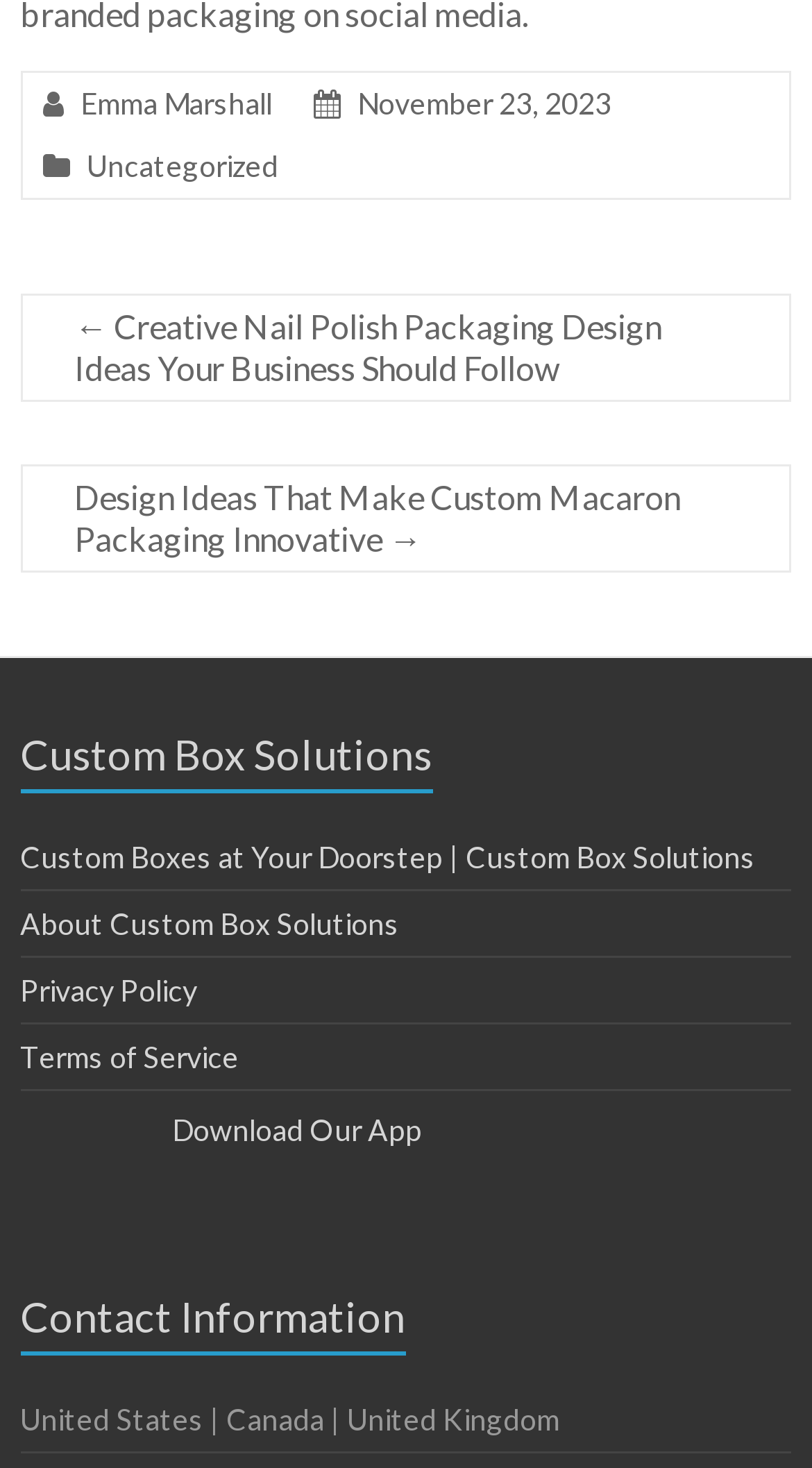Can you pinpoint the bounding box coordinates for the clickable element required for this instruction: "View Education & Training"? The coordinates should be four float numbers between 0 and 1, i.e., [left, top, right, bottom].

None